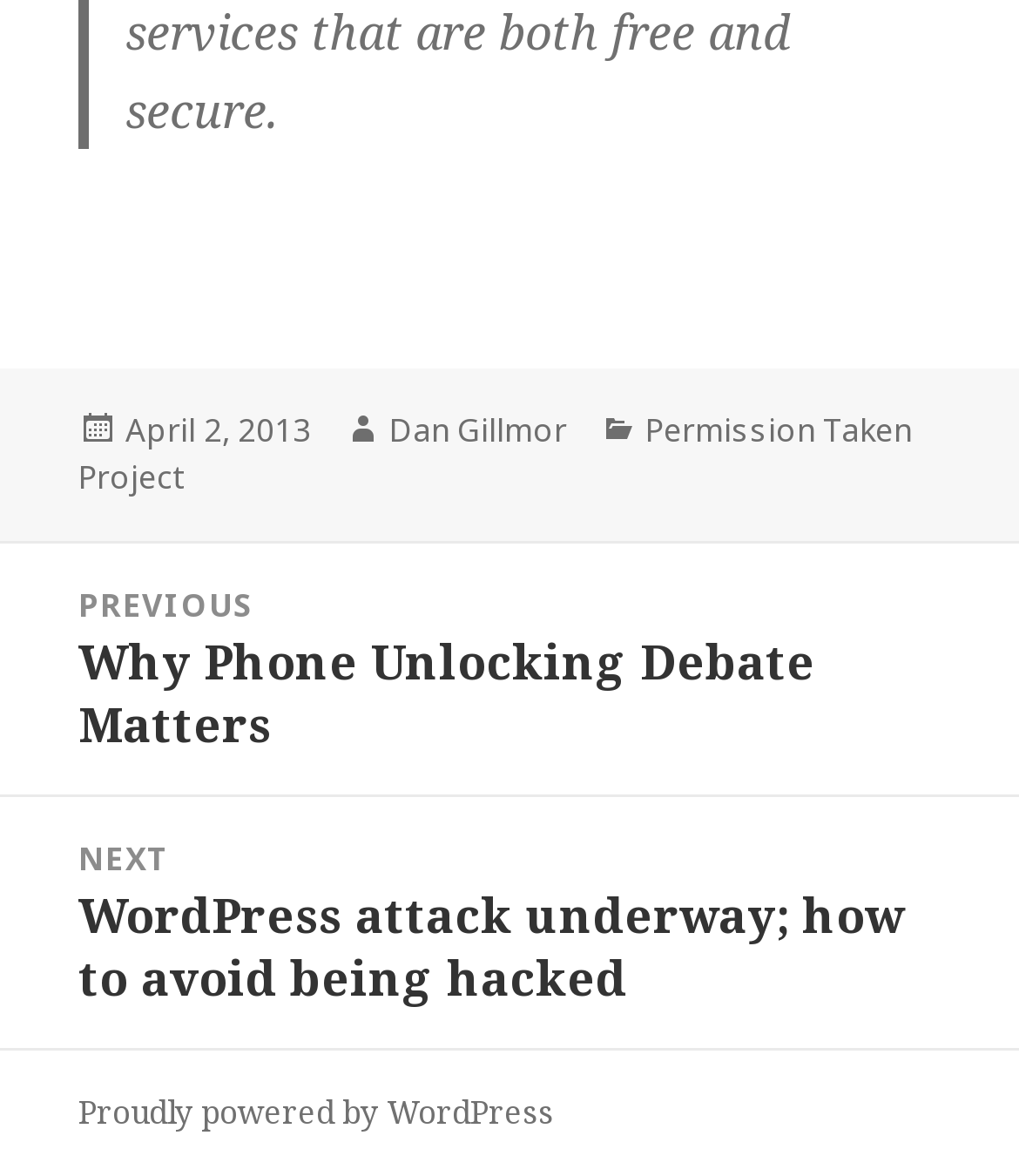Given the element description April 2, 2013April 13, 2013, specify the bounding box coordinates of the corresponding UI element in the format (top-left x, top-left y, bottom-right x, bottom-right y). All values must be between 0 and 1.

[0.123, 0.346, 0.305, 0.386]